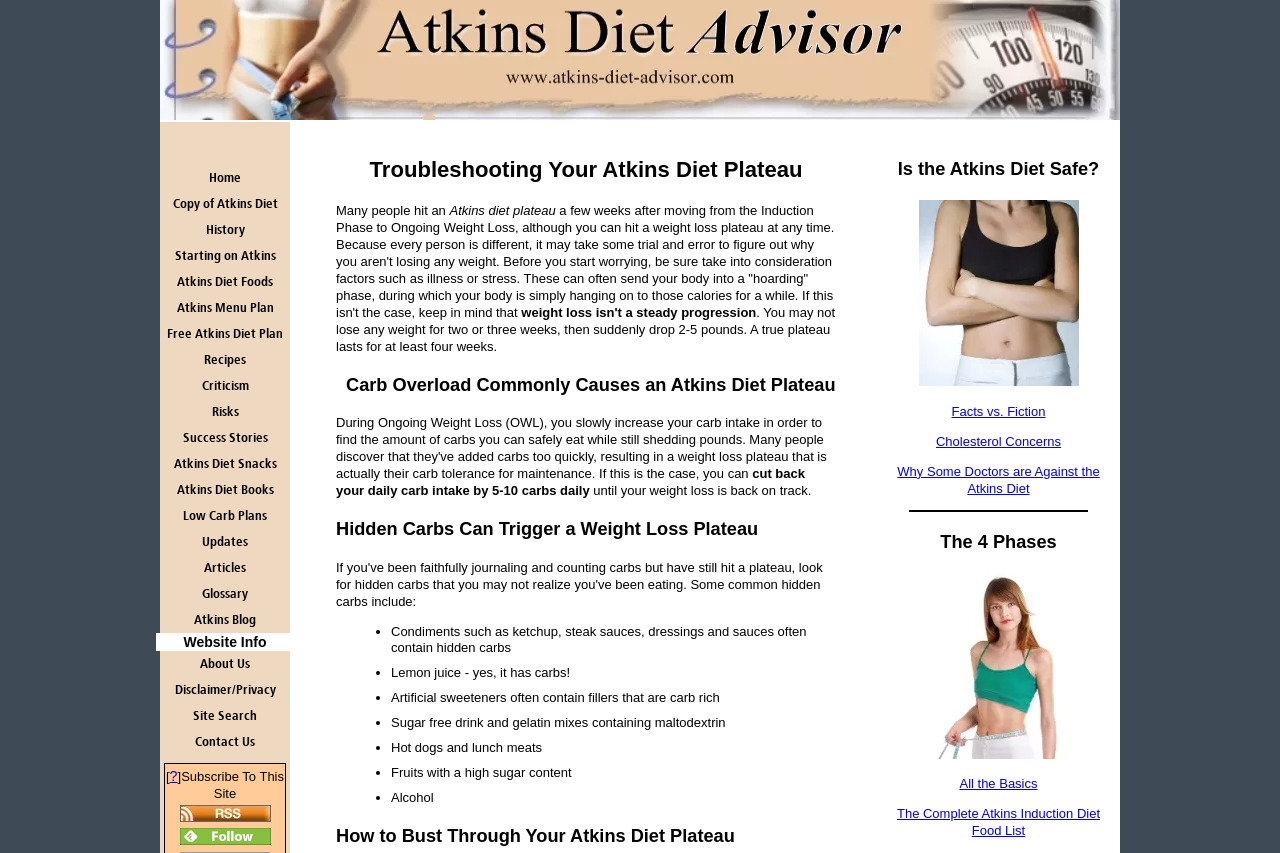Write a detailed summary of the webpage, including text, images, and layout.

This webpage is about troubleshooting and overcoming an Atkins diet plateau. The page is divided into several sections, each with a clear heading. At the top, there is a heading "Troubleshooting Your Atkins Diet Plateau" followed by a paragraph of text that explains what a plateau is and how to identify it.

Below this section, there is a heading "Carb Overload Commonly Causes an Atkins Diet Plateau" with a suggestion to cut back daily carb intake by 5-10 carbs daily to get weight loss back on track.

The next section is "Hidden Carbs Can Trigger a Weight Loss Plateau" which lists several examples of hidden carbs, including condiments, lemon juice, artificial sweeteners, sugar-free drink and gelatin mixes, hot dogs and lunch meats, fruits with high sugar content, and alcohol.

Following this, there is a section "How to Bust Through Your Atkins Diet Plateau" which appears to be a summary or introduction to the rest of the page.

On the left side of the page, there is a navigation menu with links to various topics related to the Atkins diet, including "Home", "Copy of Atkins Diet", "History", "Starting on Atkins", and many others.

At the bottom of the page, there are several more sections, including "Is the Atkins Diet Safe?" with an image and links to related topics, a separator line, and then "The 4 Phases" with an image and links to more information.

There are also several links and images scattered throughout the page, including a subscription link, RSS feed links, and social media links.